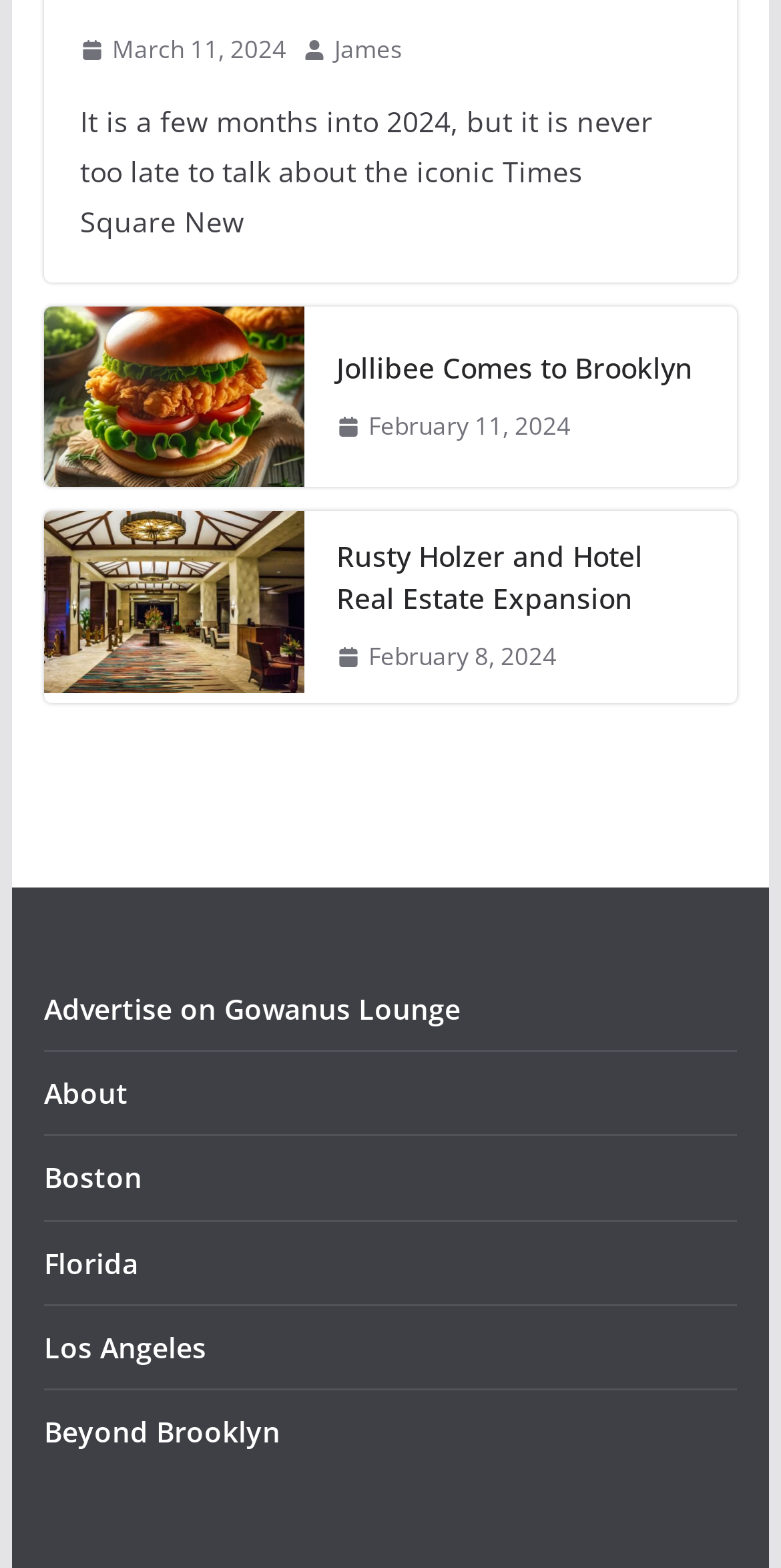Give a concise answer of one word or phrase to the question: 
How many links are there in the 'Beyond Brooklyn' section?

5